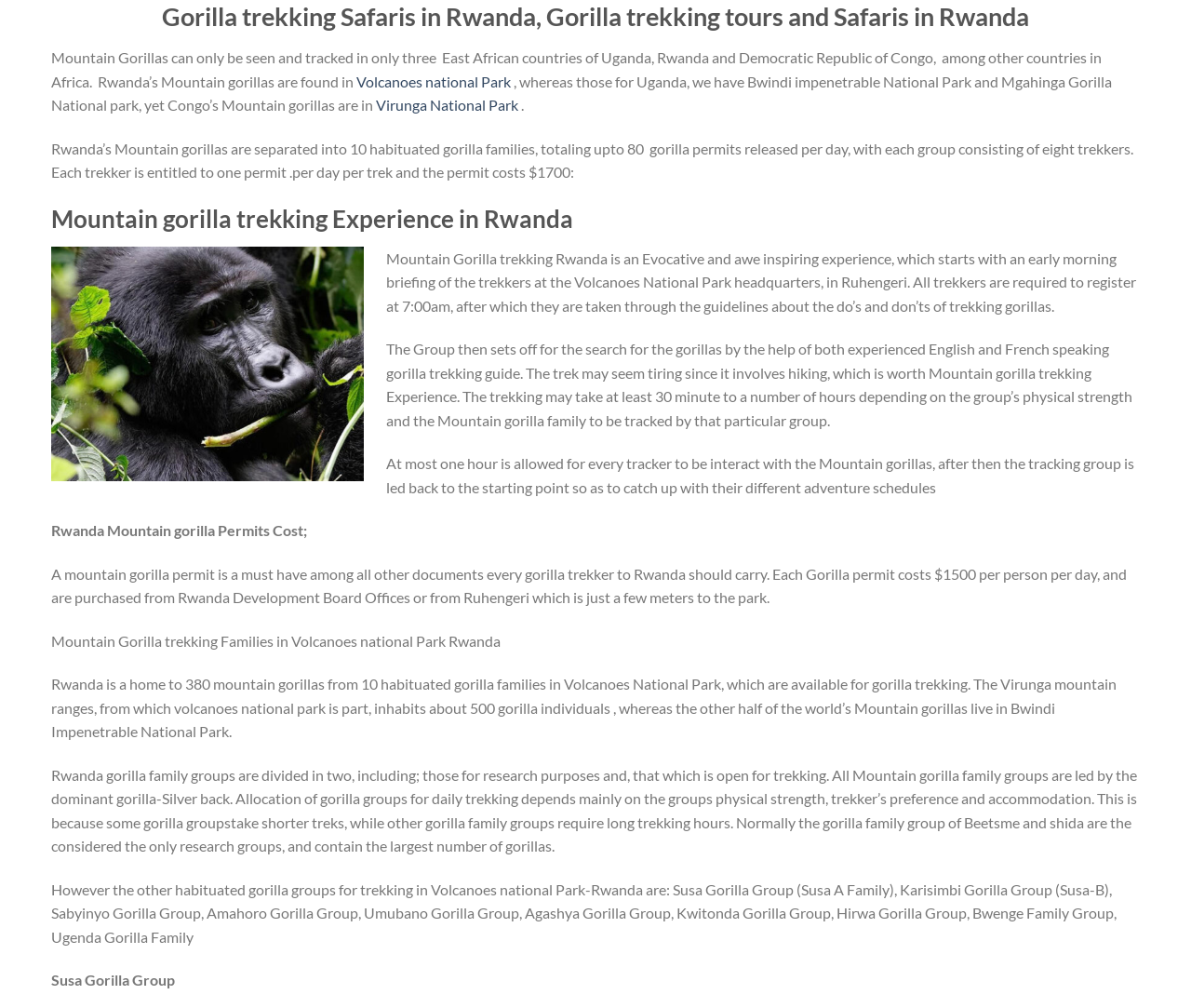Identify and provide the title of the webpage.

Gorilla trekking Safaris in Rwanda, Gorilla trekking tours and Safaris in Rwanda